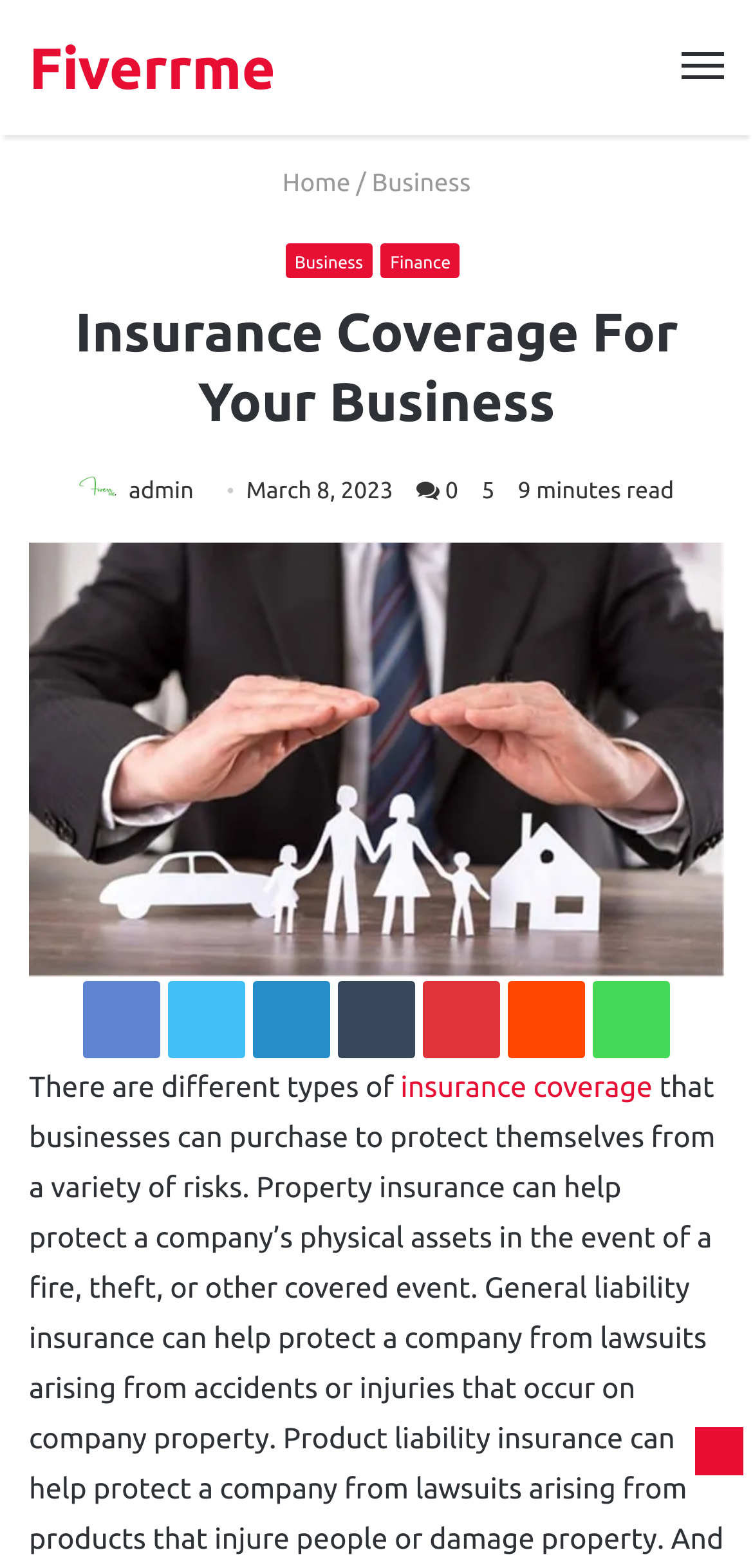Please determine the bounding box coordinates of the element's region to click for the following instruction: "Go to the 'Home' page".

[0.375, 0.108, 0.465, 0.126]